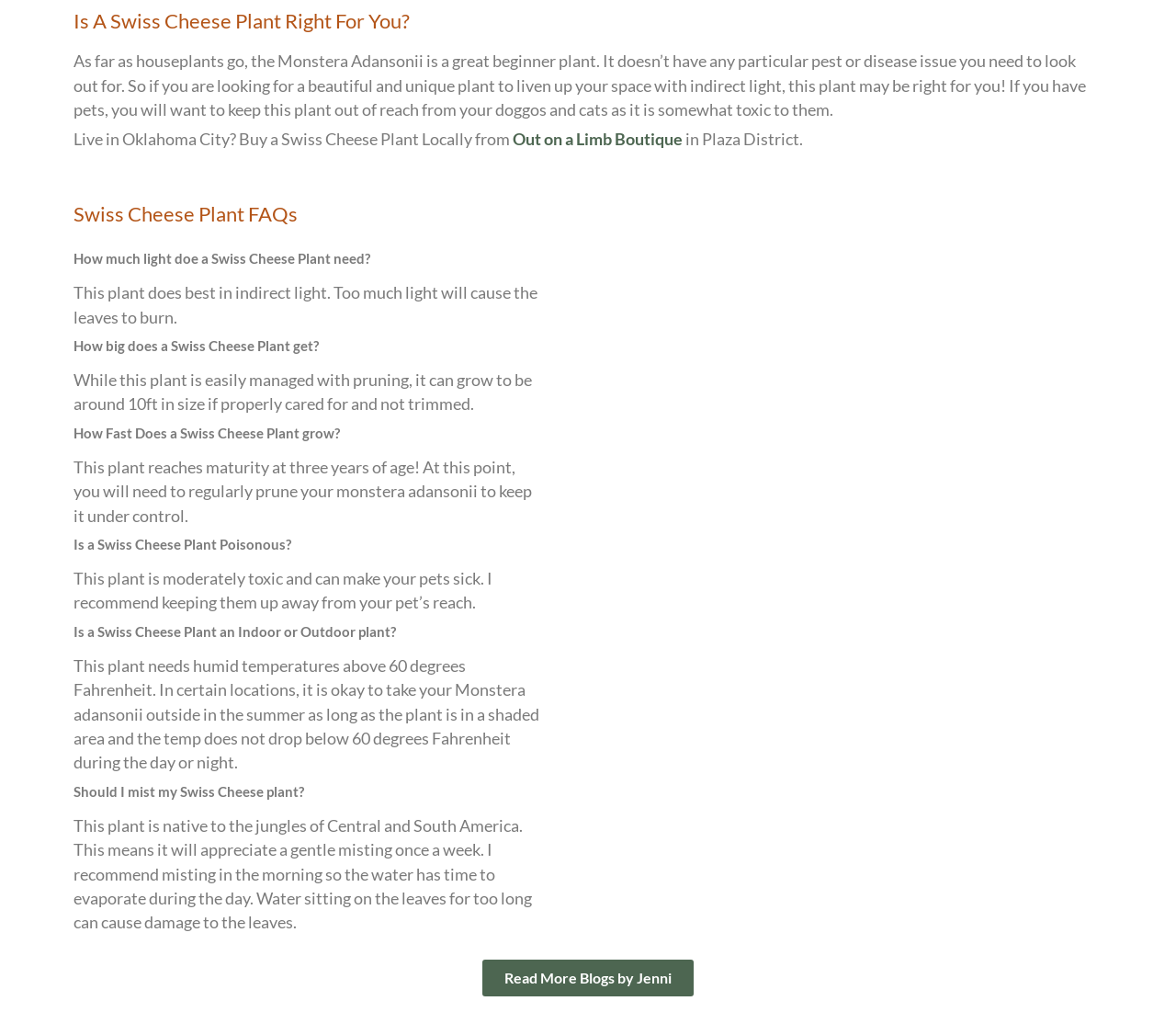How big can a Swiss Cheese Plant grow?
Provide a detailed and well-explained answer to the question.

The webpage states that a Swiss Cheese Plant can grow to be around 10ft in size if properly cared for and not trimmed, but it can be easily managed with pruning.